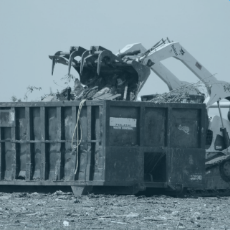Explain what the image portrays in a detailed manner.

The image depicts a construction site where a large dumpster is being filled with debris. In the foreground, a heavy machinery loader is seen, equipped with a claw-like attachment that is actively transferring waste materials into the dumpster. The dumpster, robust and large, is positioned on a surface littered with various construction remnants, indicating that it is being used for waste management in a building or demolition project. This scene exemplifies the efficiency of local dumpster services, ensuring quick and reliable waste disposal from construction sites.